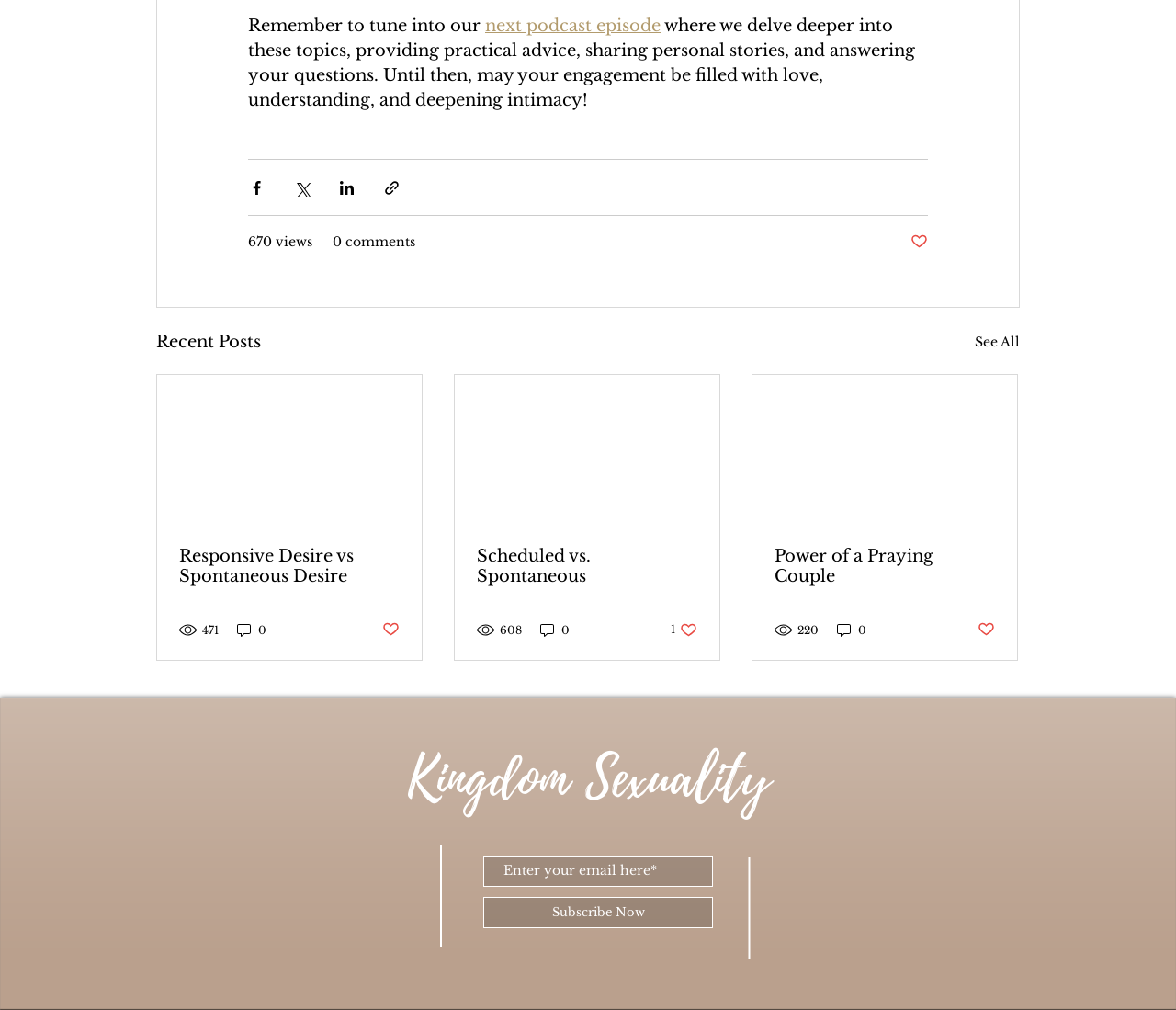How many views does the first article have?
Answer the question with a single word or phrase derived from the image.

471 views